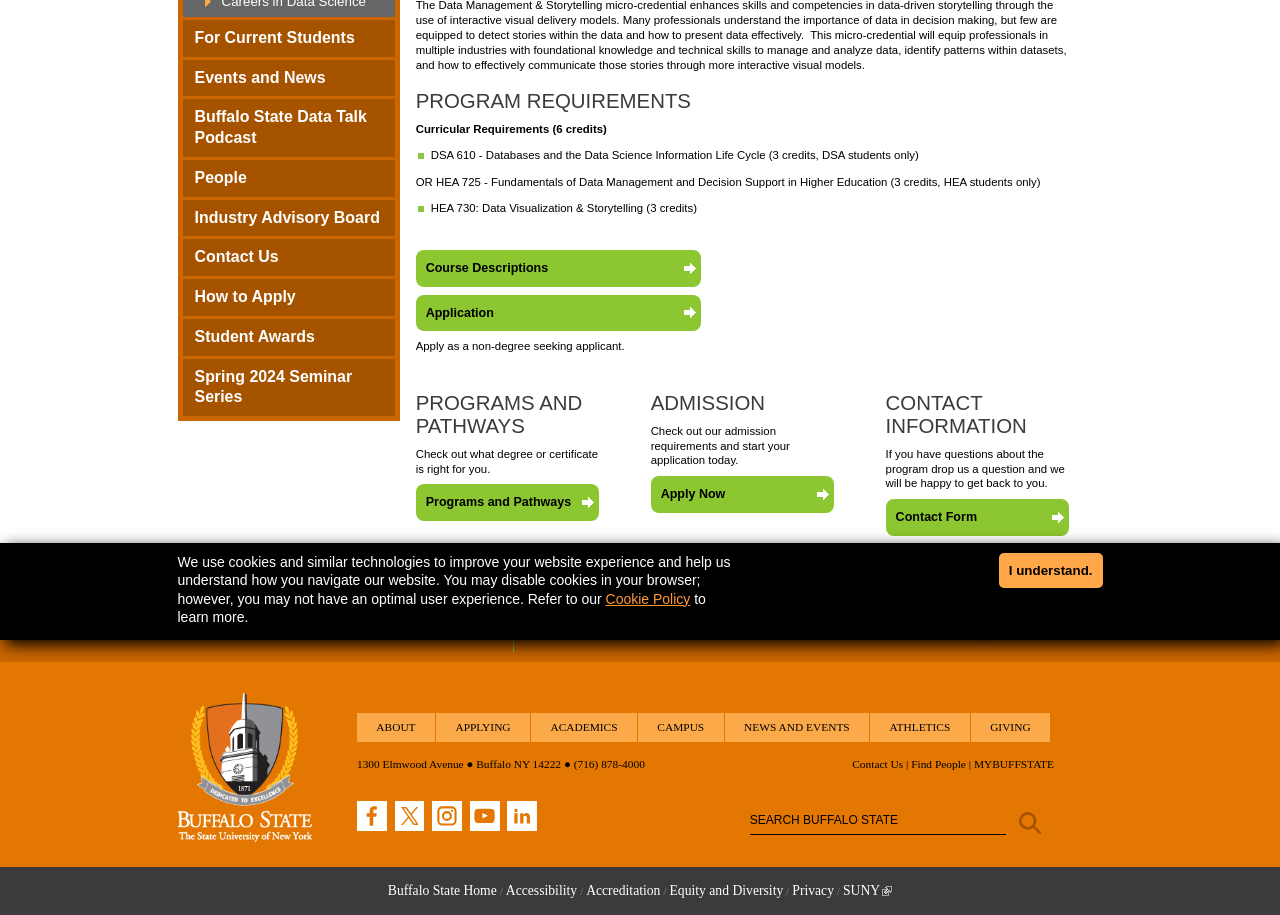Give the bounding box coordinates for this UI element: "Events and News". The coordinates should be four float numbers between 0 and 1, arranged as [left, top, right, bottom].

[0.143, 0.065, 0.31, 0.105]